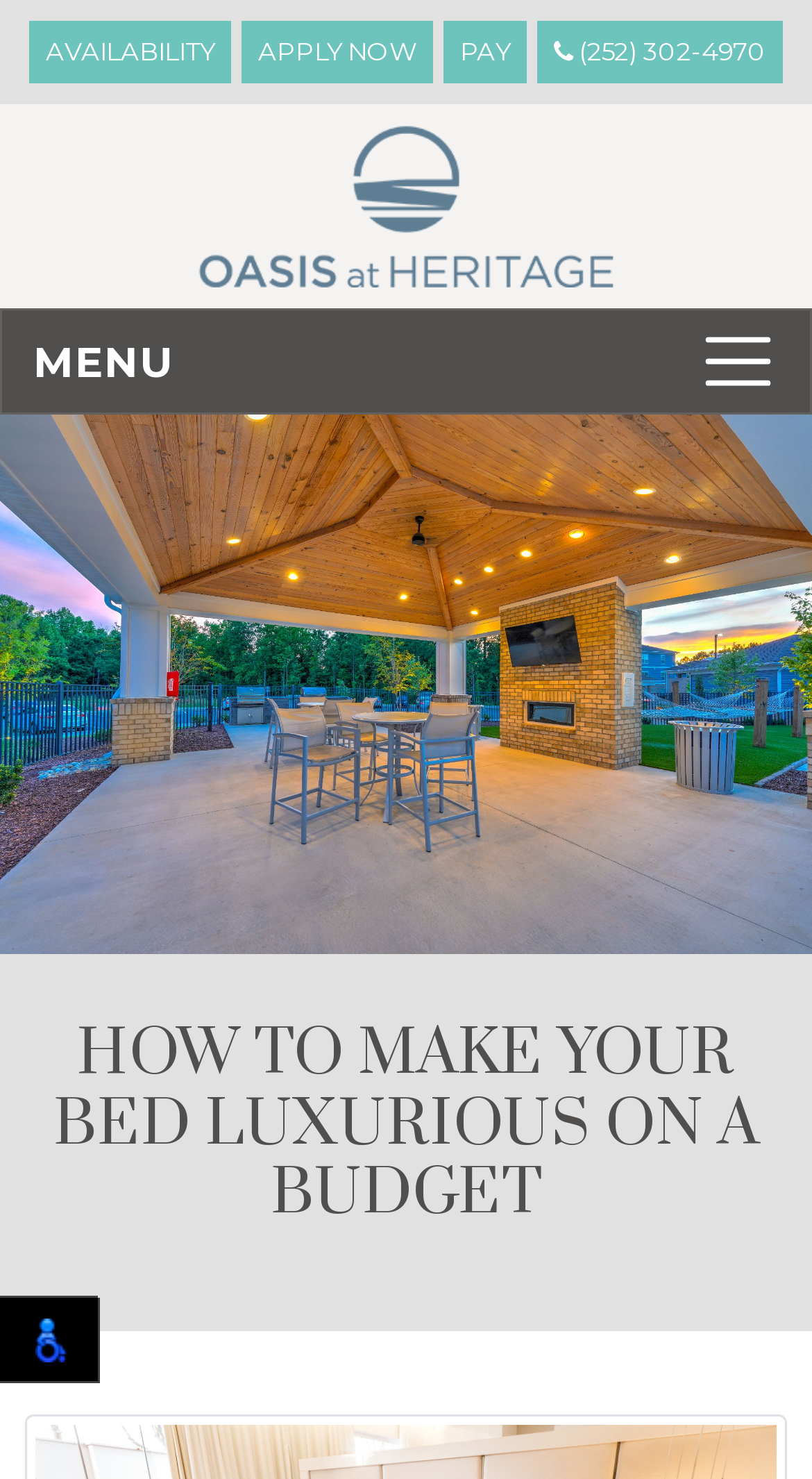What is the main topic of the webpage?
Can you provide a detailed and comprehensive answer to the question?

I looked at the heading element with the text 'HOW TO MAKE YOUR BED LUXURIOUS ON A BUDGET', which suggests that the main topic of the webpage is related to making a bed luxurious on a budget.